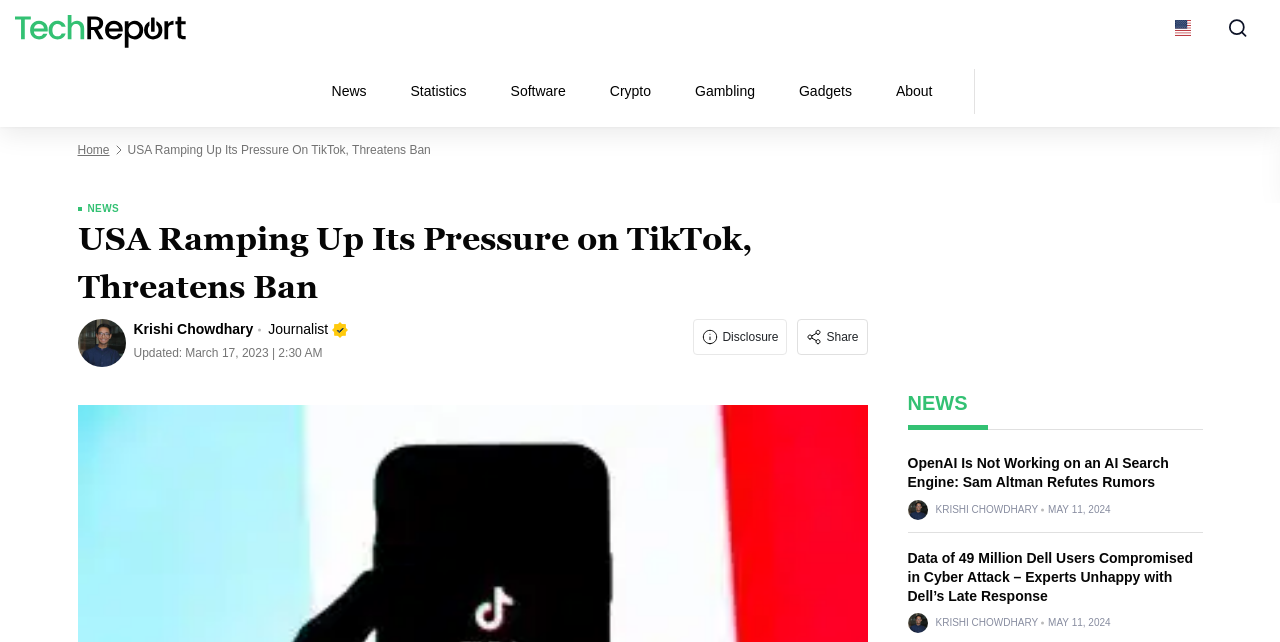What is the category of the first news article?
Please answer the question as detailed as possible.

I looked at the first news article on the webpage and saw that it belongs to the NEWS category, which is indicated by the 'NEWS' link above the article title.